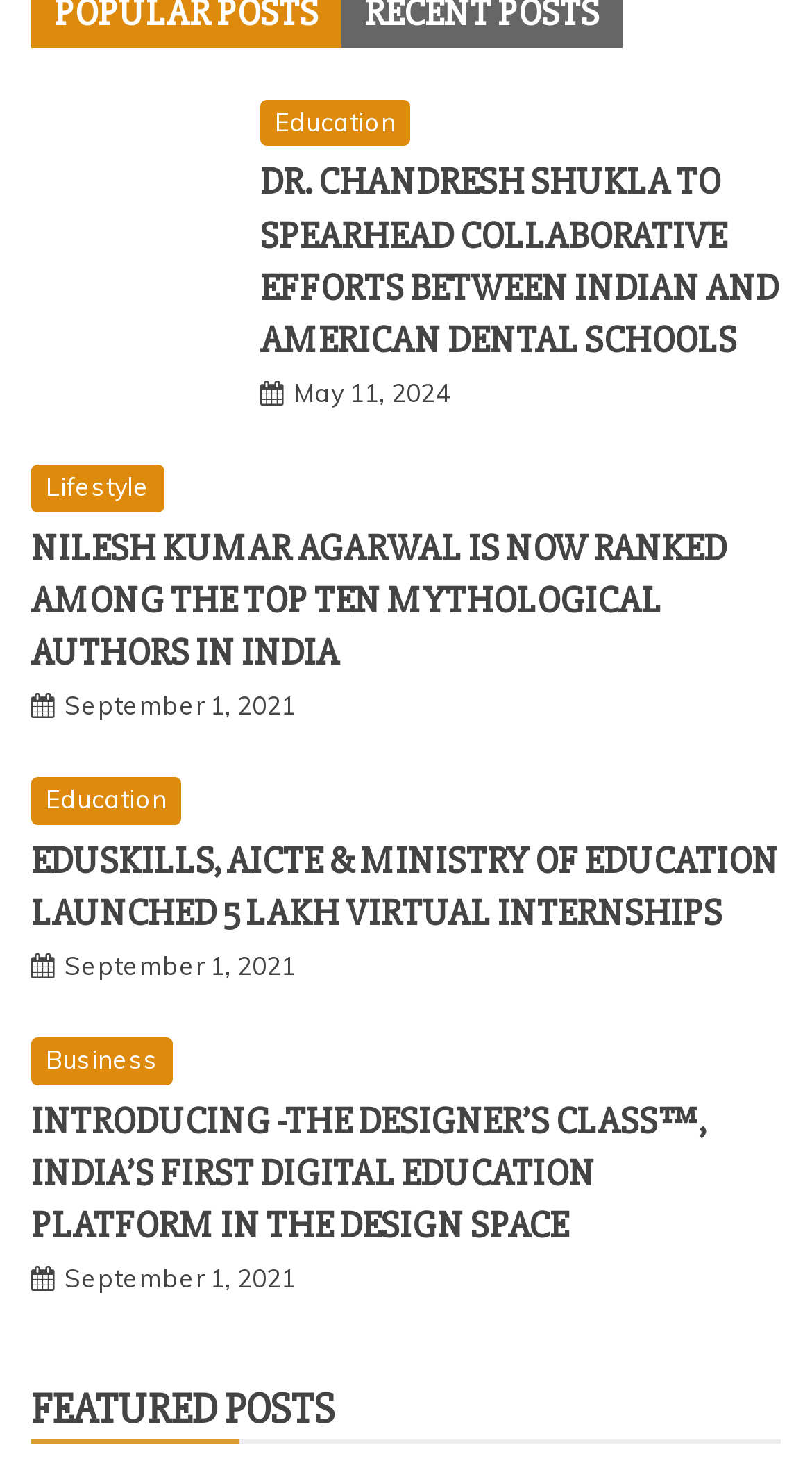Please indicate the bounding box coordinates for the clickable area to complete the following task: "read about Dr. Chandresh Shukla". The coordinates should be specified as four float numbers between 0 and 1, i.e., [left, top, right, bottom].

[0.321, 0.107, 0.962, 0.257]